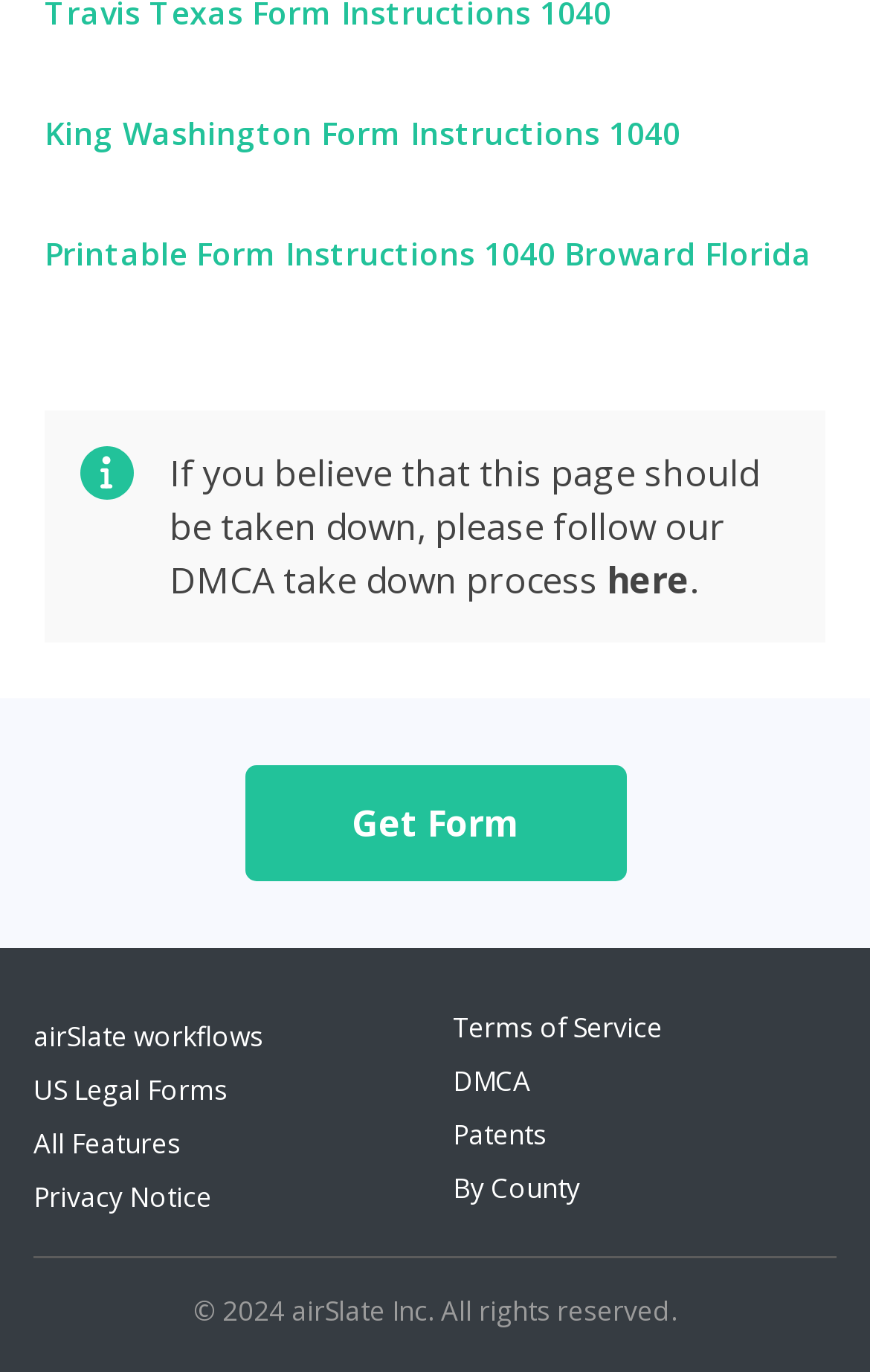What is the purpose of the 'Get Form' button?
Provide a thorough and detailed answer to the question.

The 'Get Form' button is prominently displayed on the webpage, and upon closer inspection, it appears to be related to downloading a form, possibly the 'King Washington Form Instructions 1040' or 'Printable Form Instructions 1040 Broward Florida' mentioned at the top of the page.